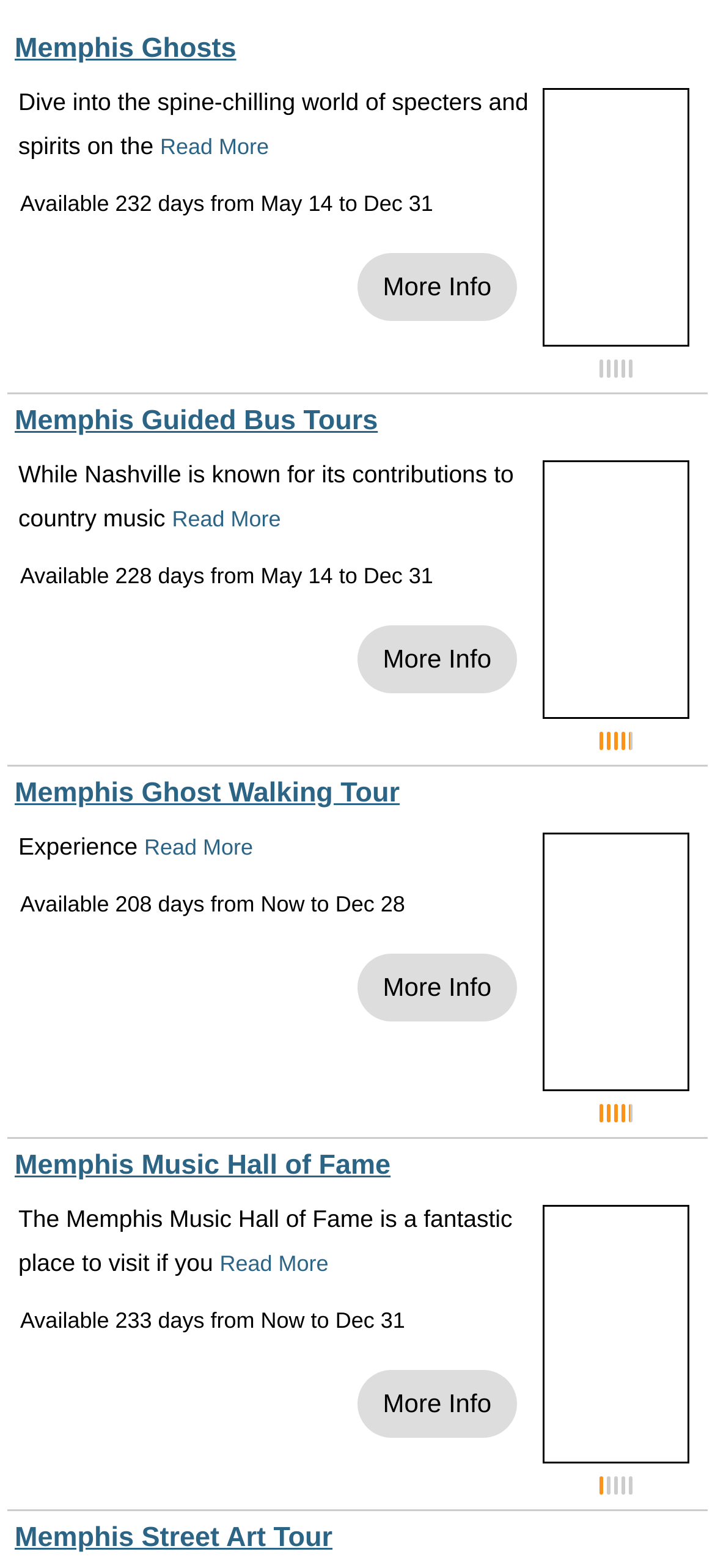Locate the bounding box coordinates of the element that should be clicked to fulfill the instruction: "View Memphis Guided Bus Tours".

[0.021, 0.258, 0.528, 0.278]